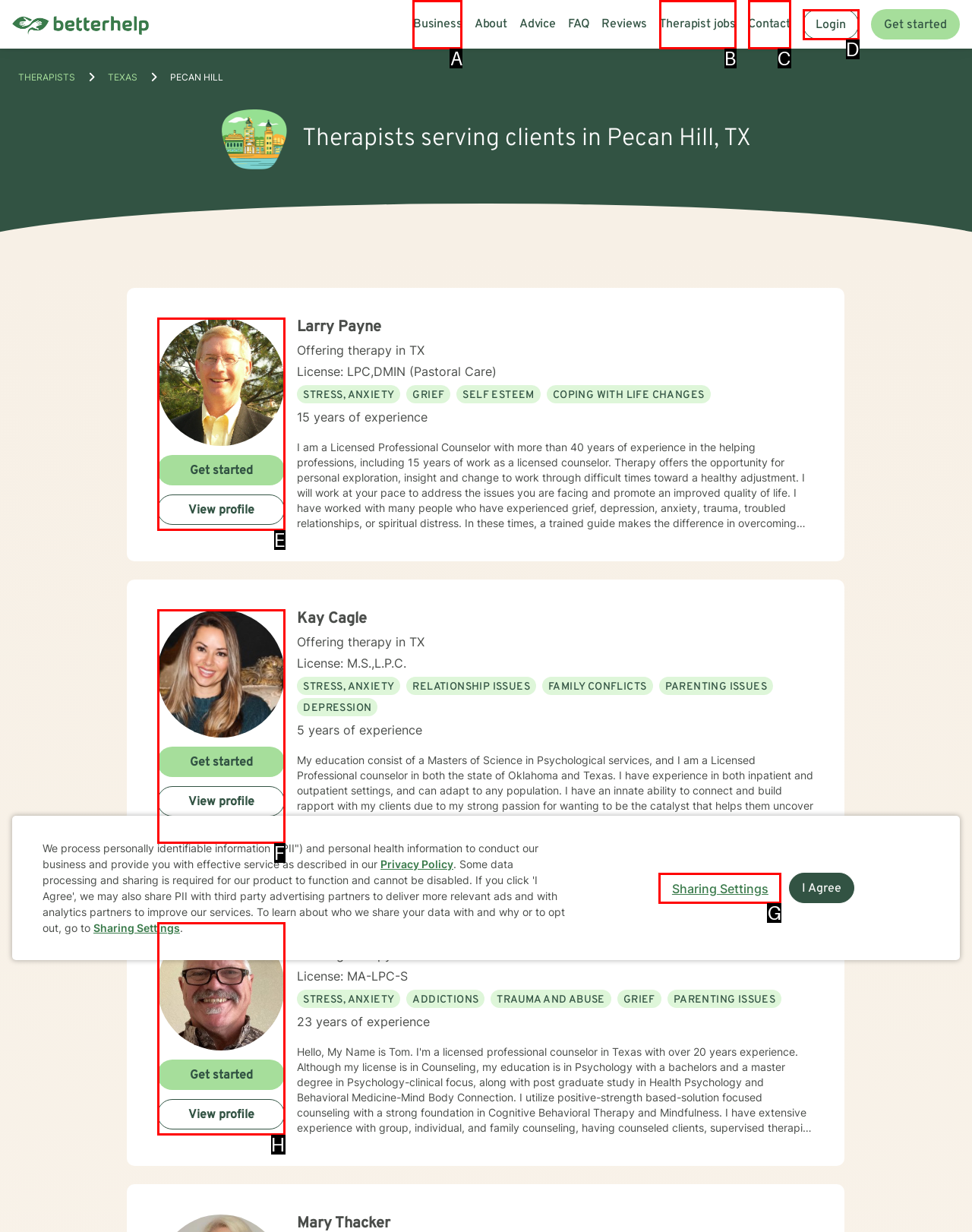Which option corresponds to the following element description: parent_node: Larry Payne?
Please provide the letter of the correct choice.

E